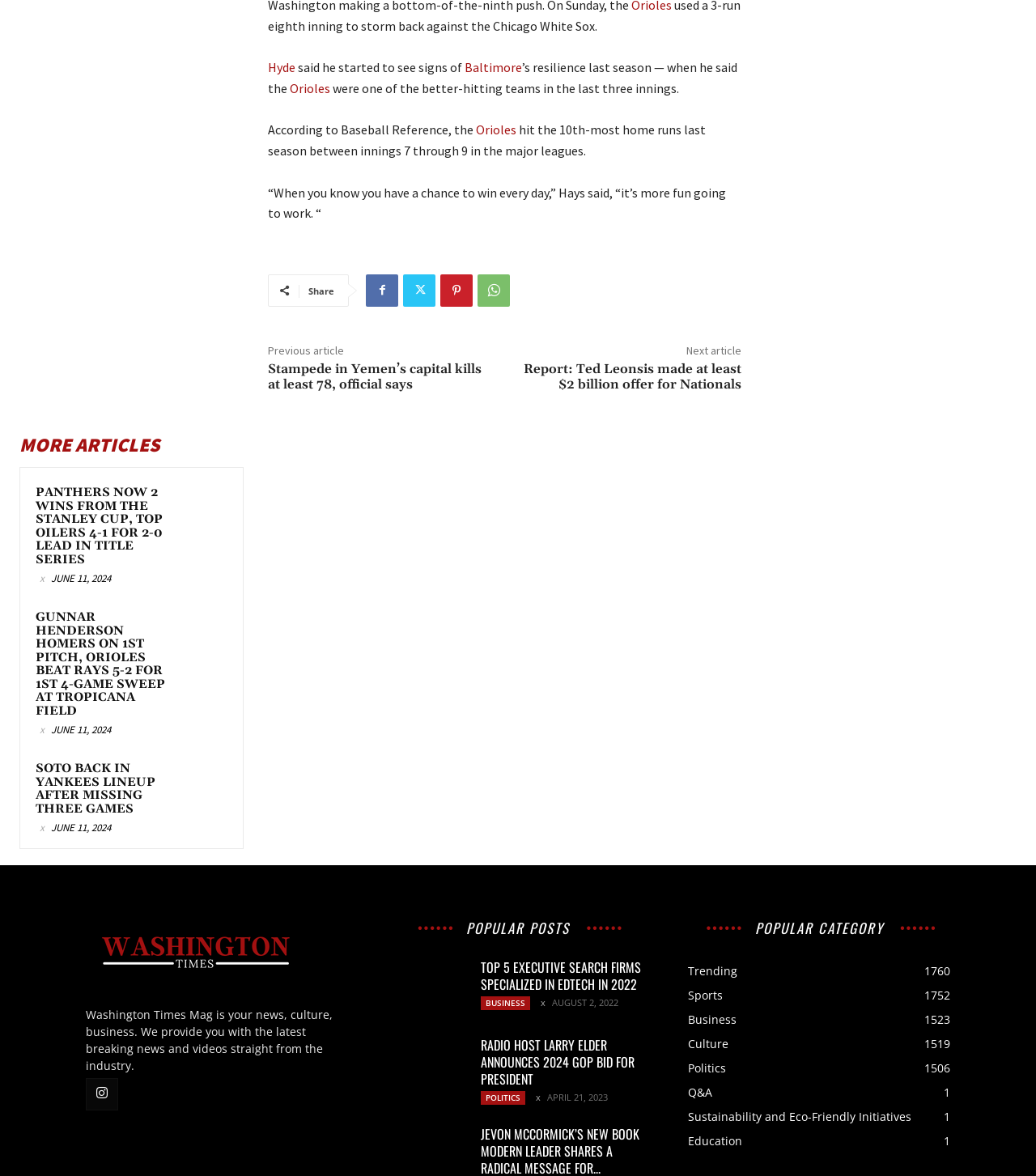Locate the bounding box coordinates of the clickable area needed to fulfill the instruction: "Browse the 'POPULAR POSTS' section".

[0.373, 0.774, 0.627, 0.805]